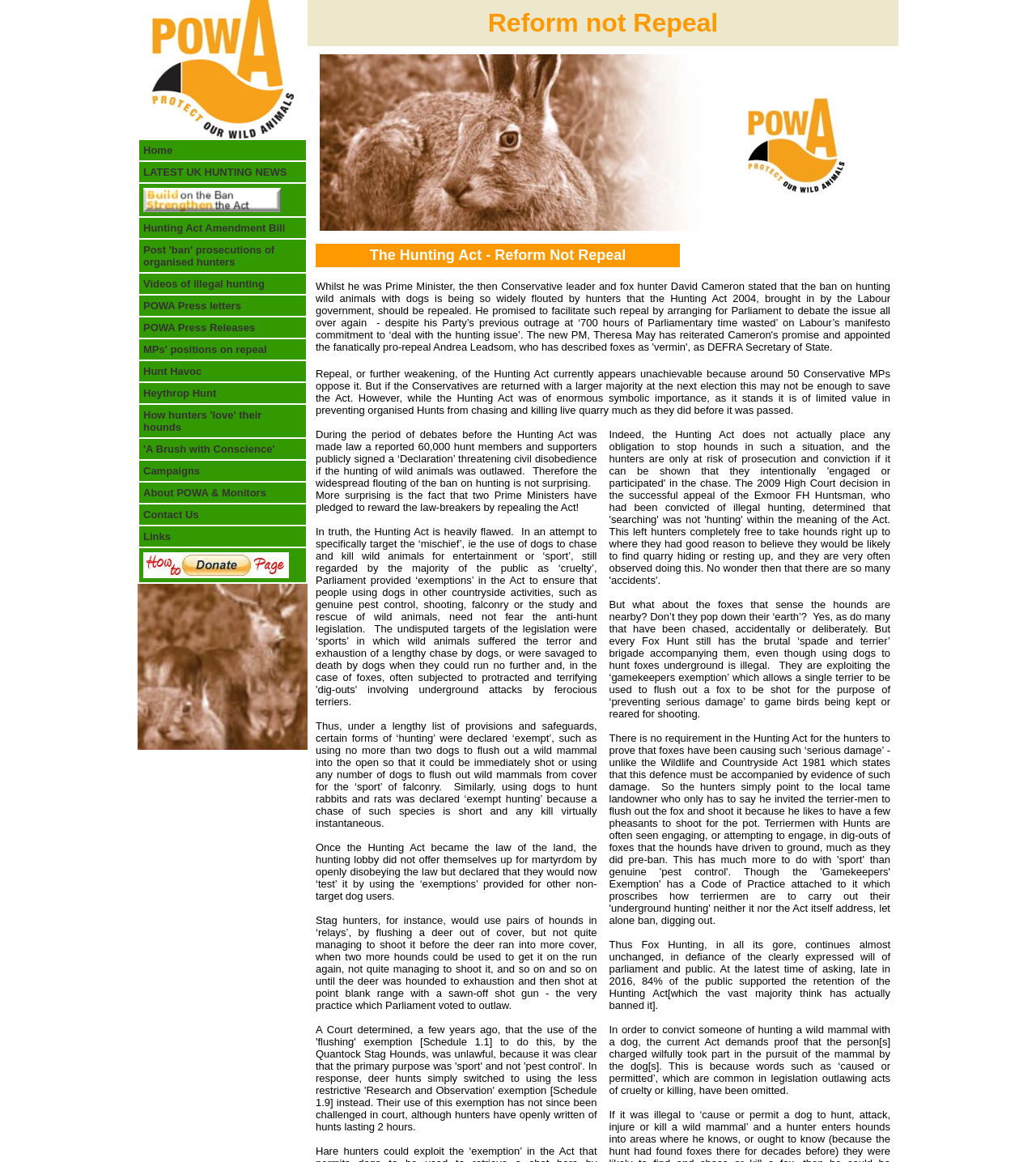Highlight the bounding box coordinates of the region I should click on to meet the following instruction: "Browse the article 'Zipping arrays in Perl'".

None